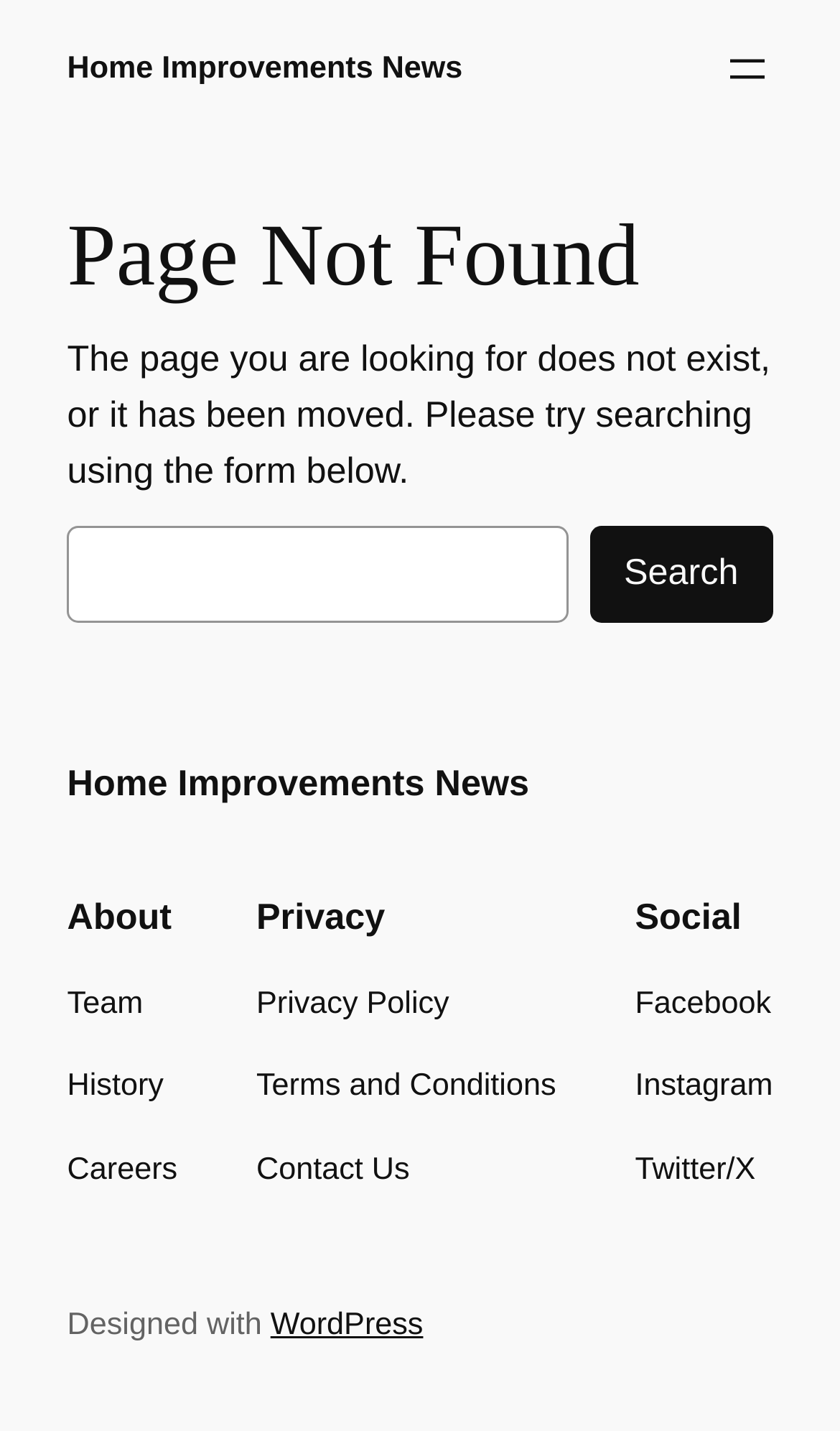How many social media links are there?
Give a detailed explanation using the information visible in the image.

The webpage has a navigation section for 'Social Media' that contains links to three social media platforms, which are Facebook, Instagram, and Twitter/X. This suggests that there are three social media links on the webpage.